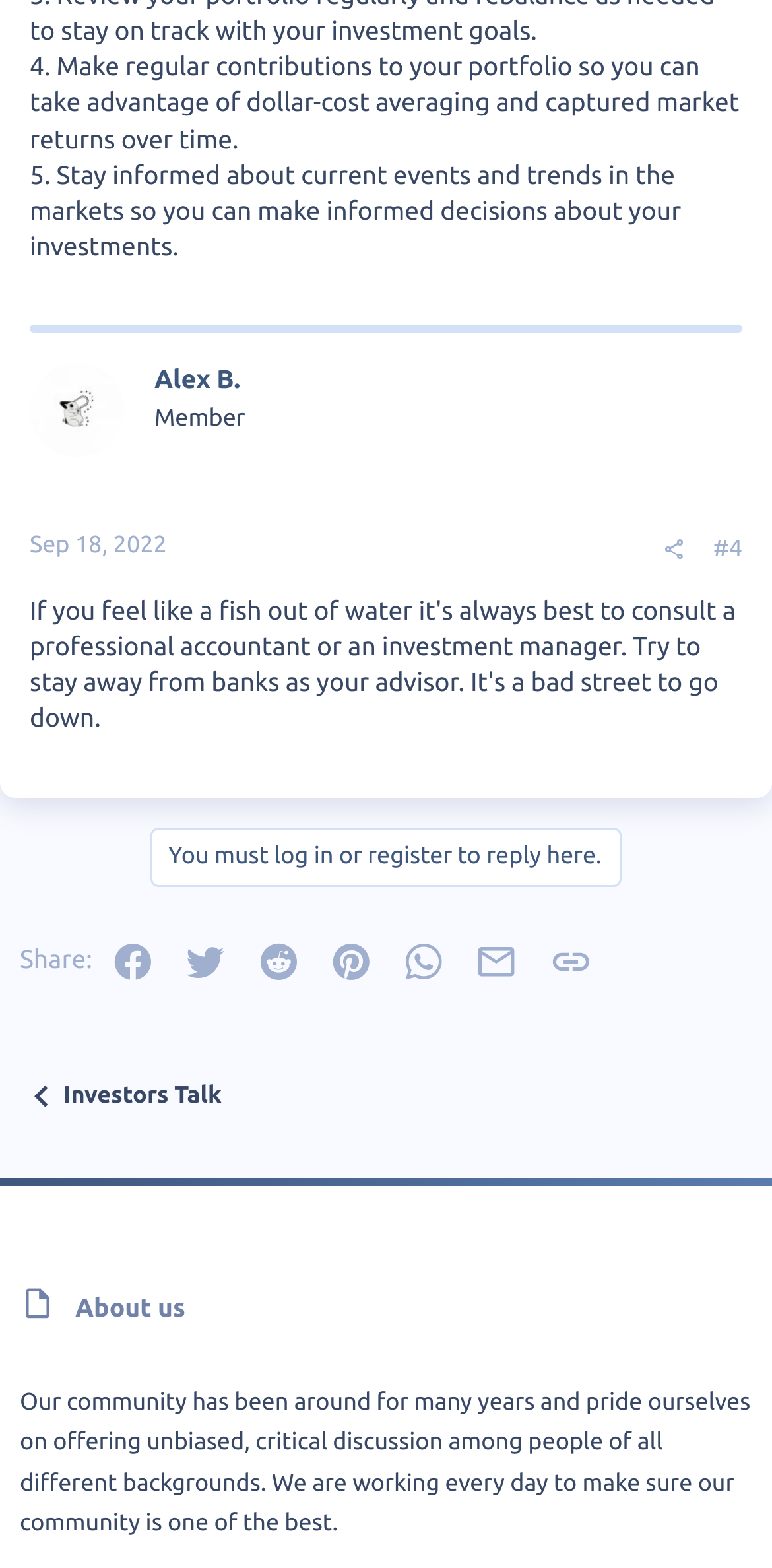What is the benefit of regular contributions to a portfolio?
Answer with a single word or short phrase according to what you see in the image.

Dollar-cost averaging